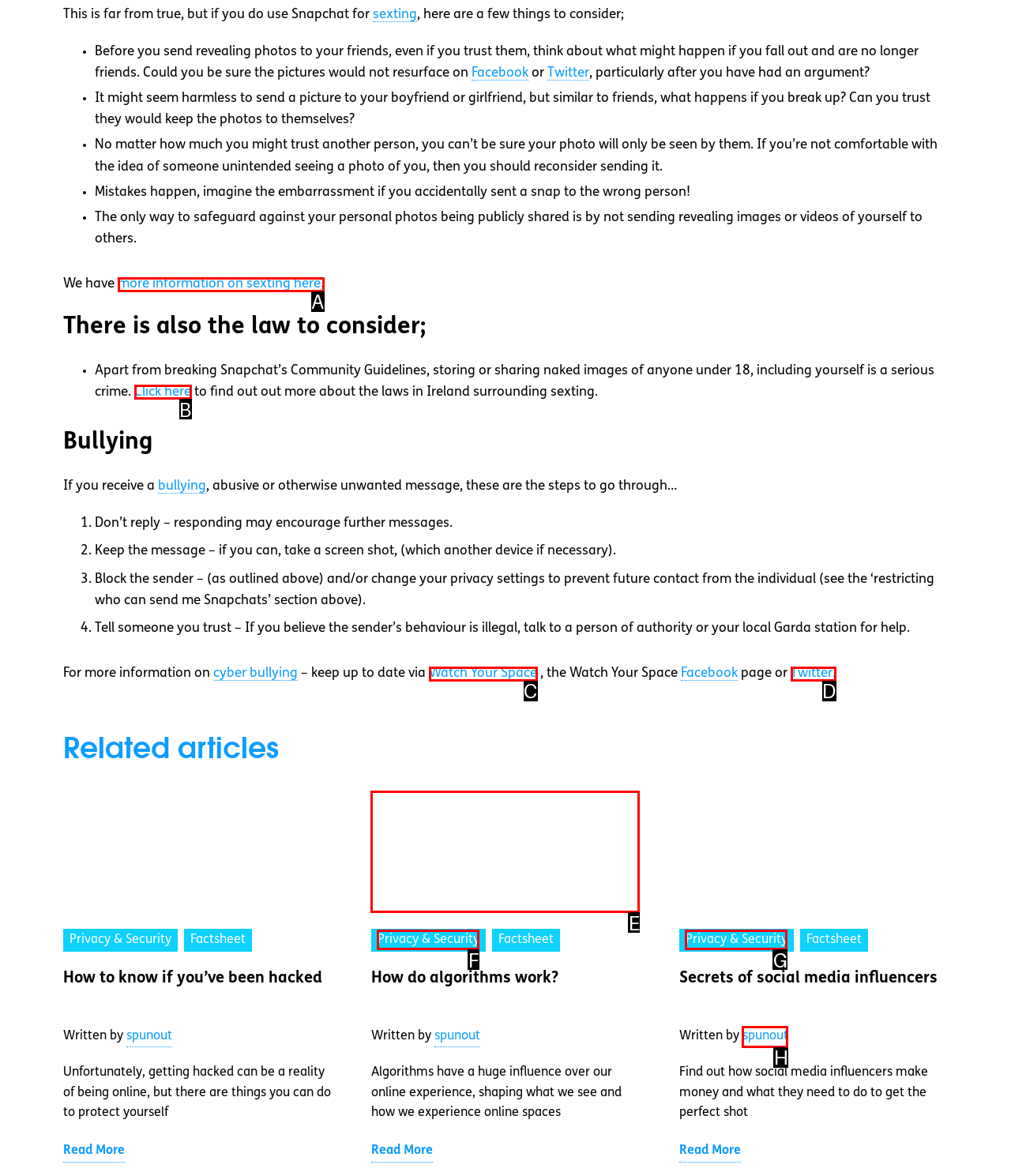Select the letter that corresponds to the UI element described as: +91-1462-252870
Answer by providing the letter from the given choices.

None